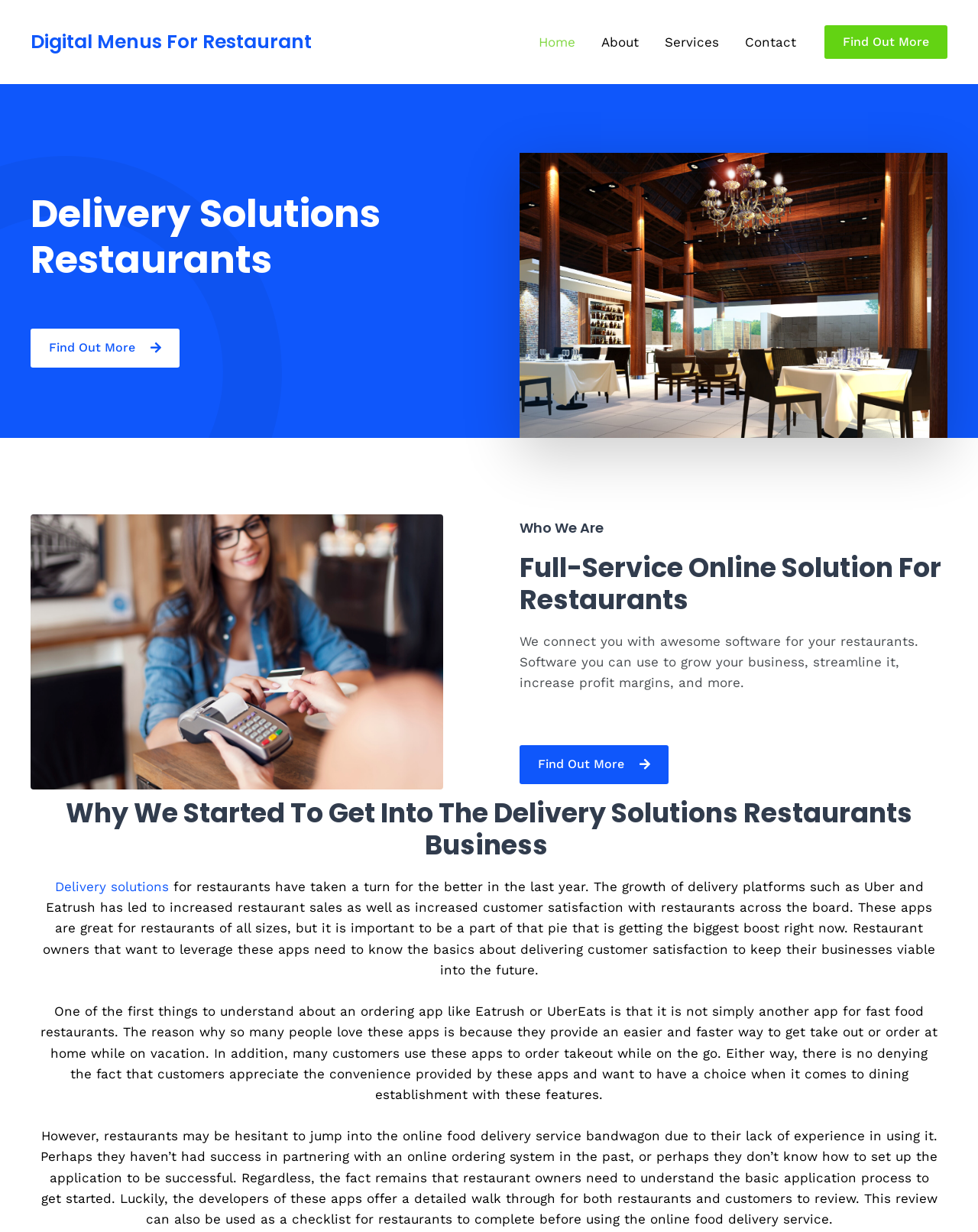Kindly respond to the following question with a single word or a brief phrase: 
What is the image on the webpage about?

Smiling woman paying by credit card